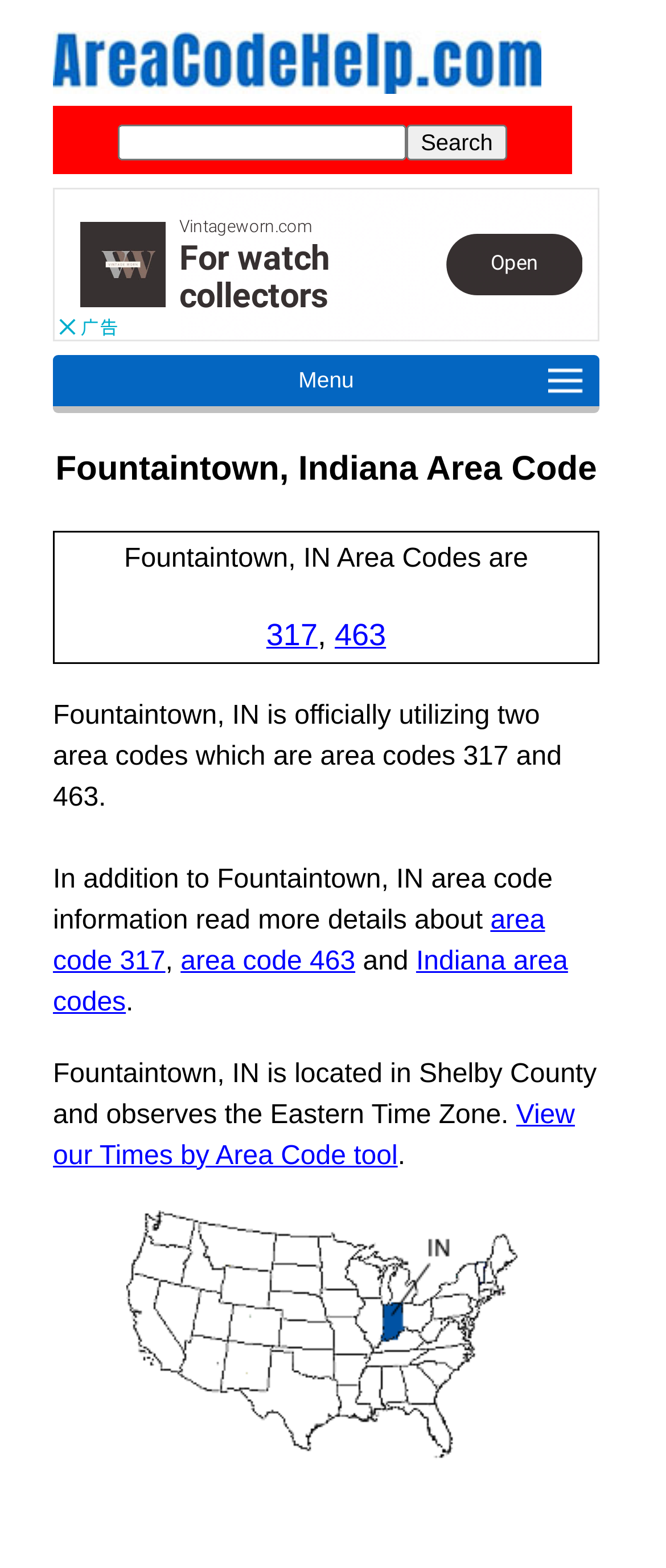Locate the bounding box coordinates of the element you need to click to accomplish the task described by this instruction: "Click the View our Times by Area Code tool link".

[0.079, 0.702, 0.863, 0.746]